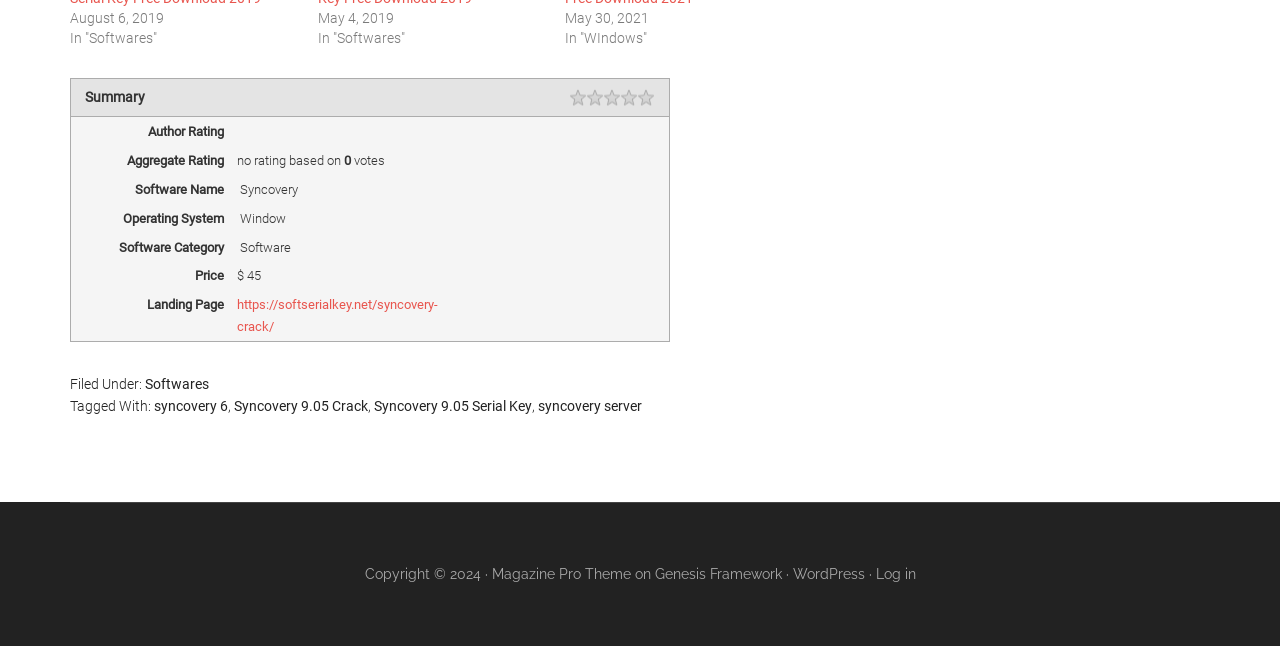Find the bounding box coordinates of the element to click in order to complete the given instruction: "Rate the software."

[0.432, 0.138, 0.445, 0.164]